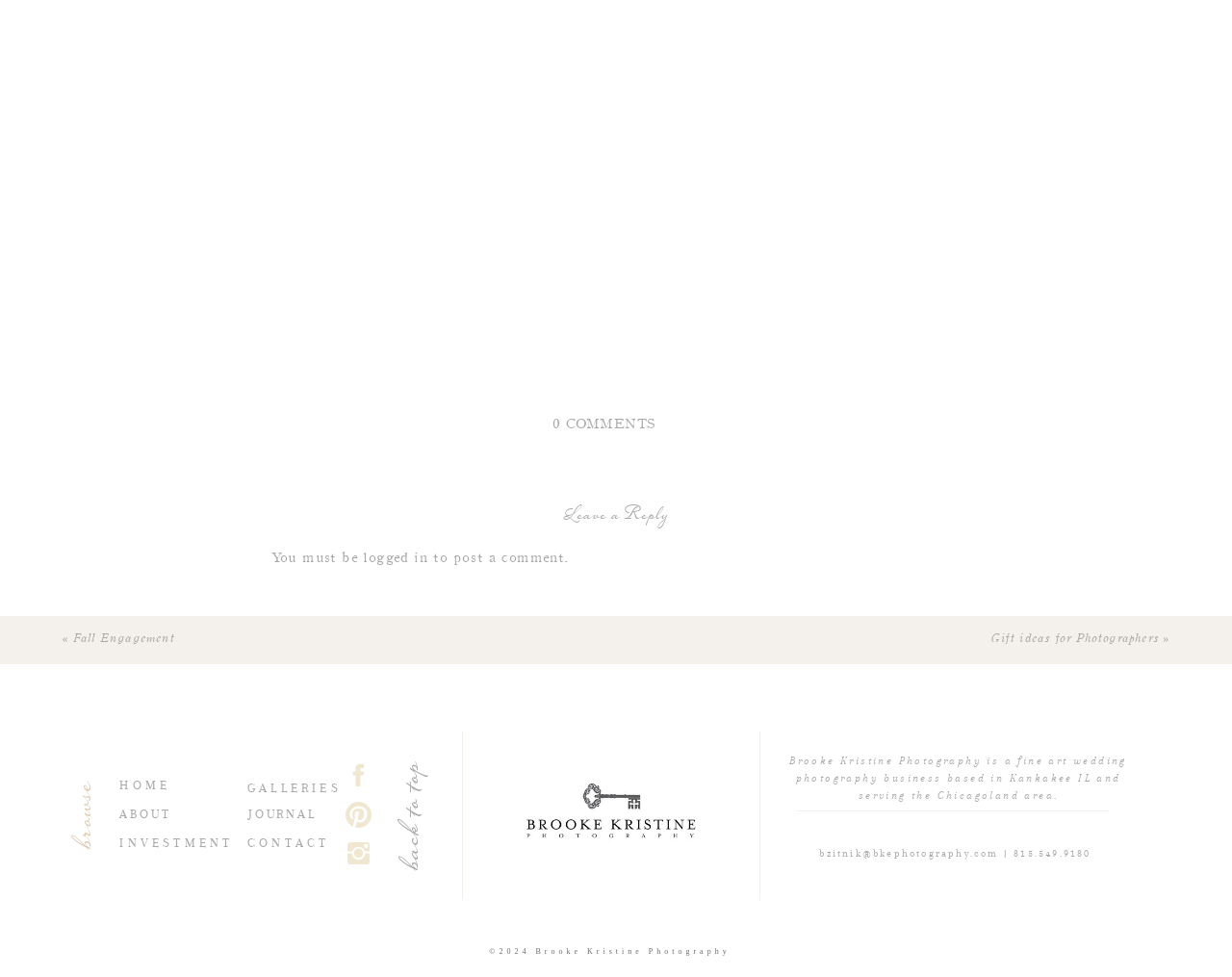Specify the bounding box coordinates of the region I need to click to perform the following instruction: "Click on 'Leave a Reply'". The coordinates must be four float numbers in the range of 0 to 1, i.e., [left, top, right, bottom].

[0.22, 0.507, 0.78, 0.544]